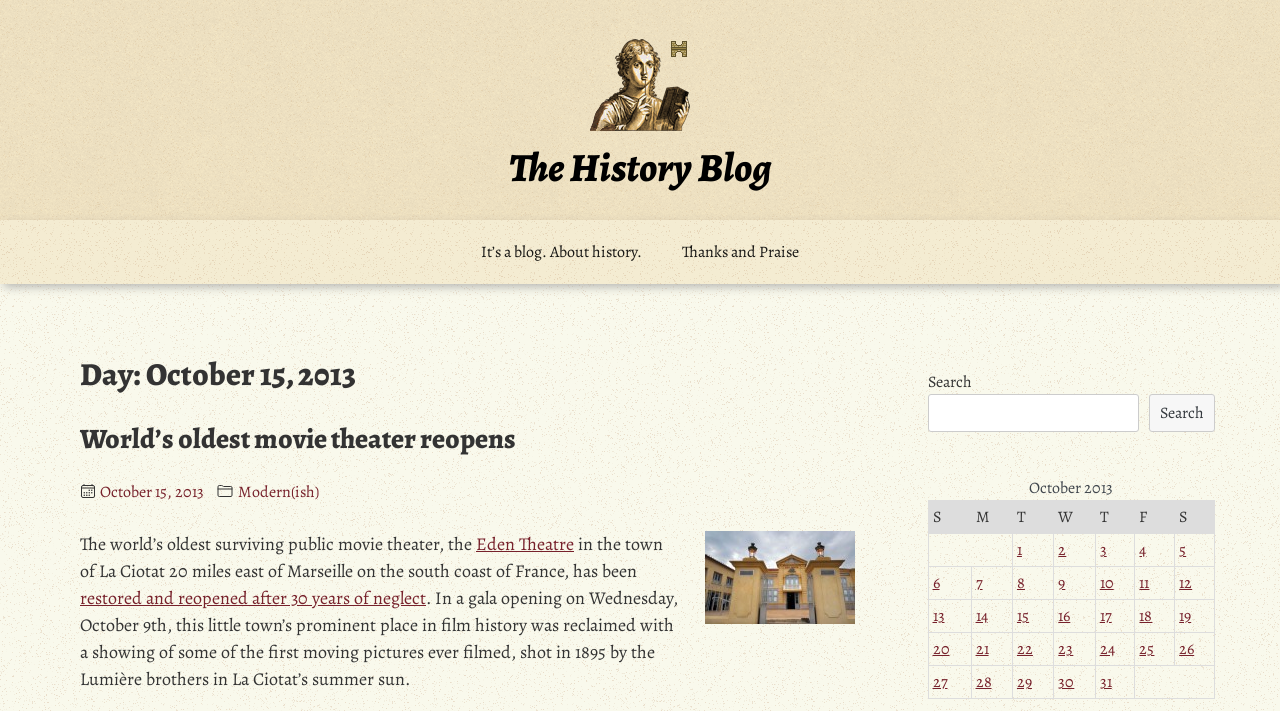Find the bounding box coordinates of the clickable element required to execute the following instruction: "Search for something". Provide the coordinates as four float numbers between 0 and 1, i.e., [left, top, right, bottom].

[0.725, 0.554, 0.89, 0.608]